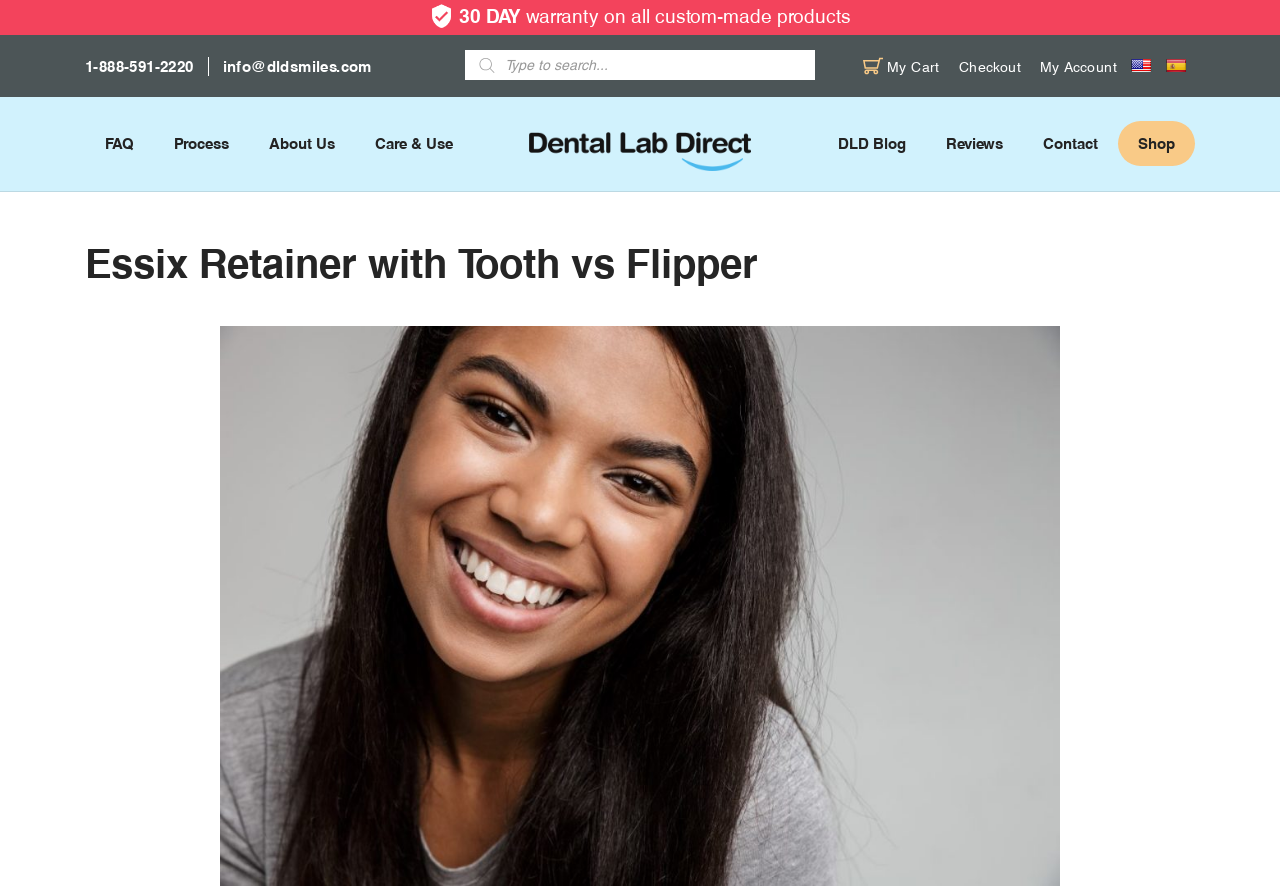Pinpoint the bounding box coordinates of the area that must be clicked to complete this instruction: "call the customer service".

[0.066, 0.063, 0.163, 0.085]